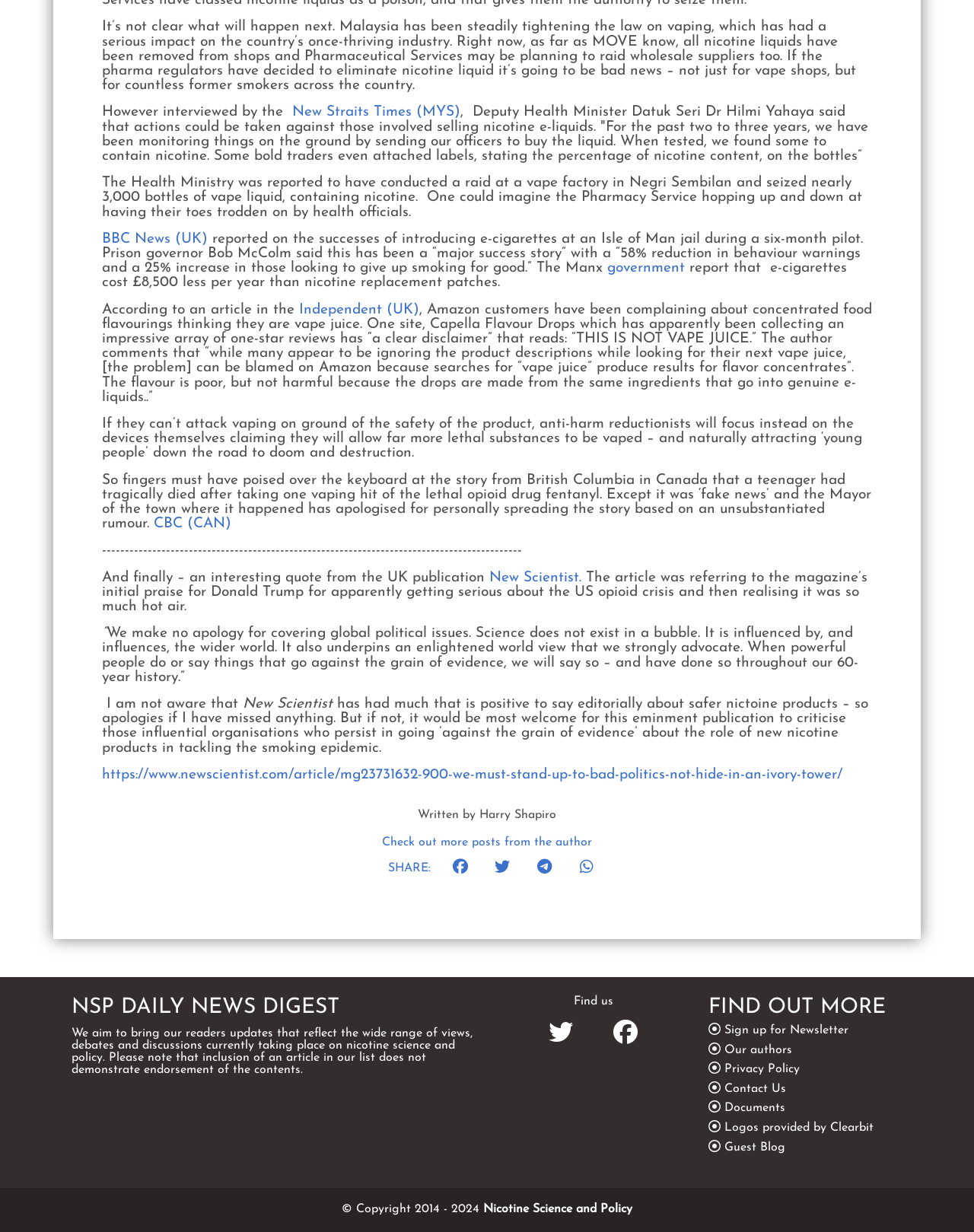What is the topic of the article?
With the help of the image, please provide a detailed response to the question.

Based on the content of the webpage, it appears to be discussing the topic of vaping, specifically the laws and regulations surrounding it in Malaysia and other countries.